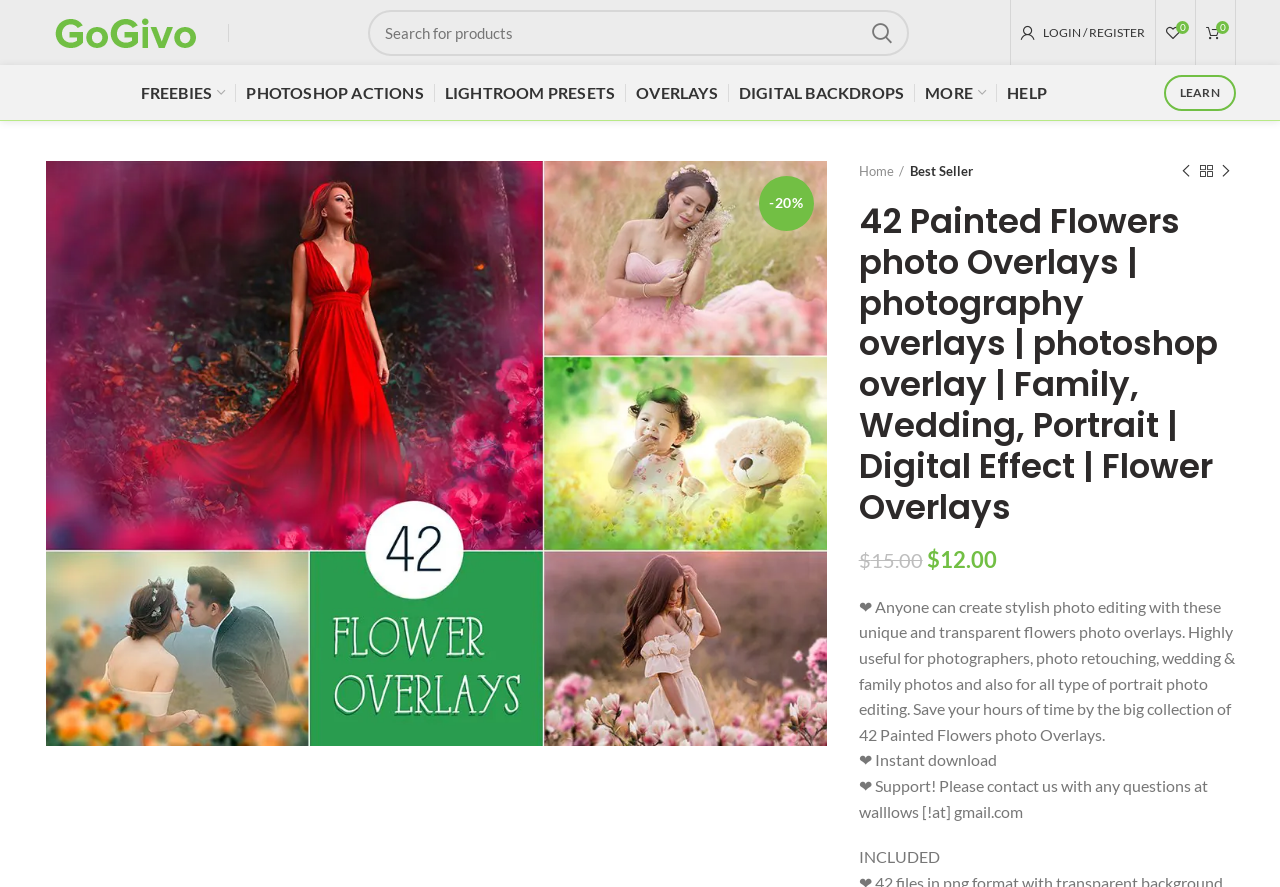Determine the bounding box coordinates of the clickable region to carry out the instruction: "View freebies".

[0.102, 0.082, 0.184, 0.127]